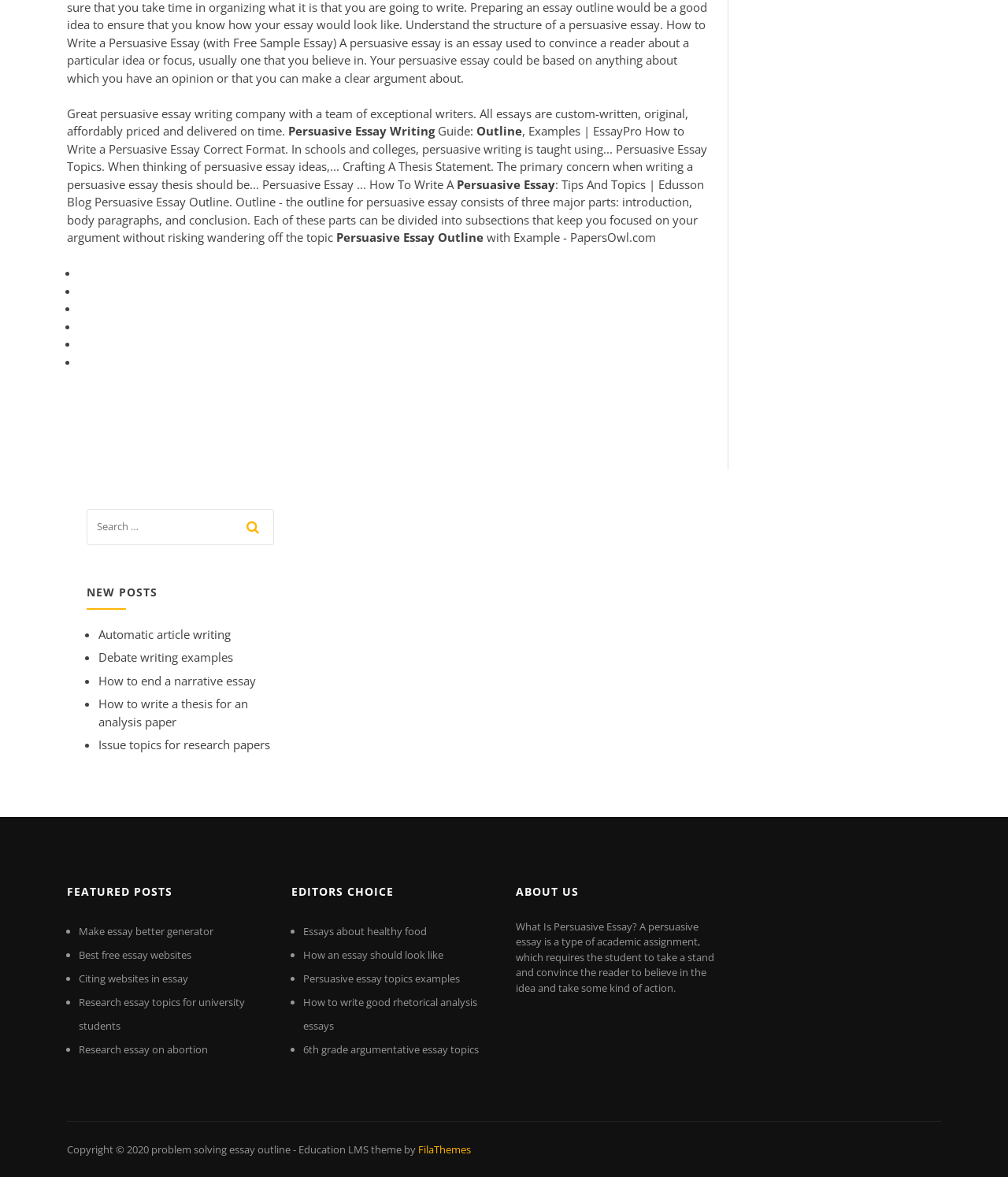Pinpoint the bounding box coordinates of the area that must be clicked to complete this instruction: "click on the link to learn how to write a thesis for an analysis paper".

[0.098, 0.591, 0.246, 0.62]